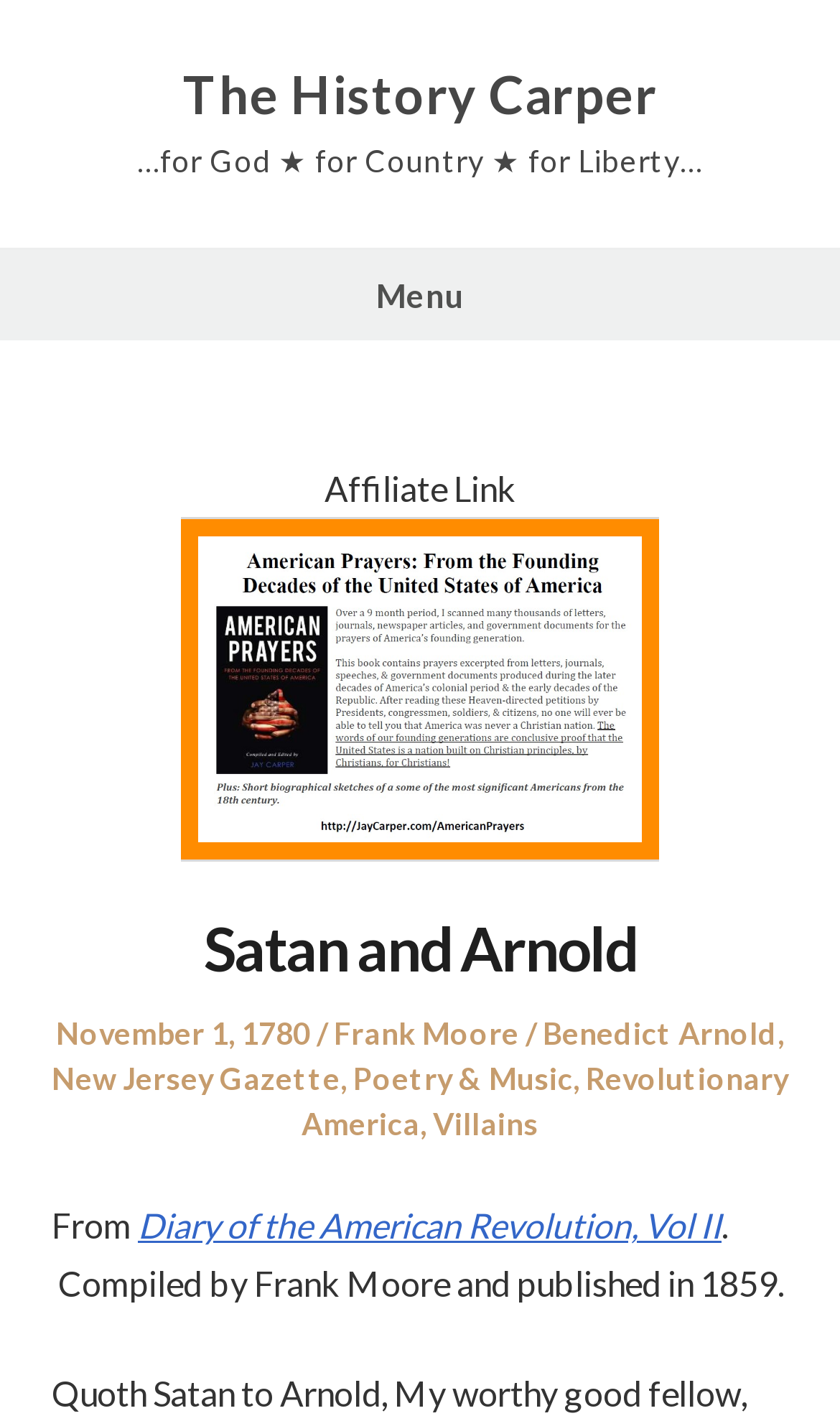Pinpoint the bounding box coordinates of the clickable area needed to execute the instruction: "Read the article from Diary of the American Revolution, Vol II". The coordinates should be specified as four float numbers between 0 and 1, i.e., [left, top, right, bottom].

[0.164, 0.848, 0.859, 0.877]